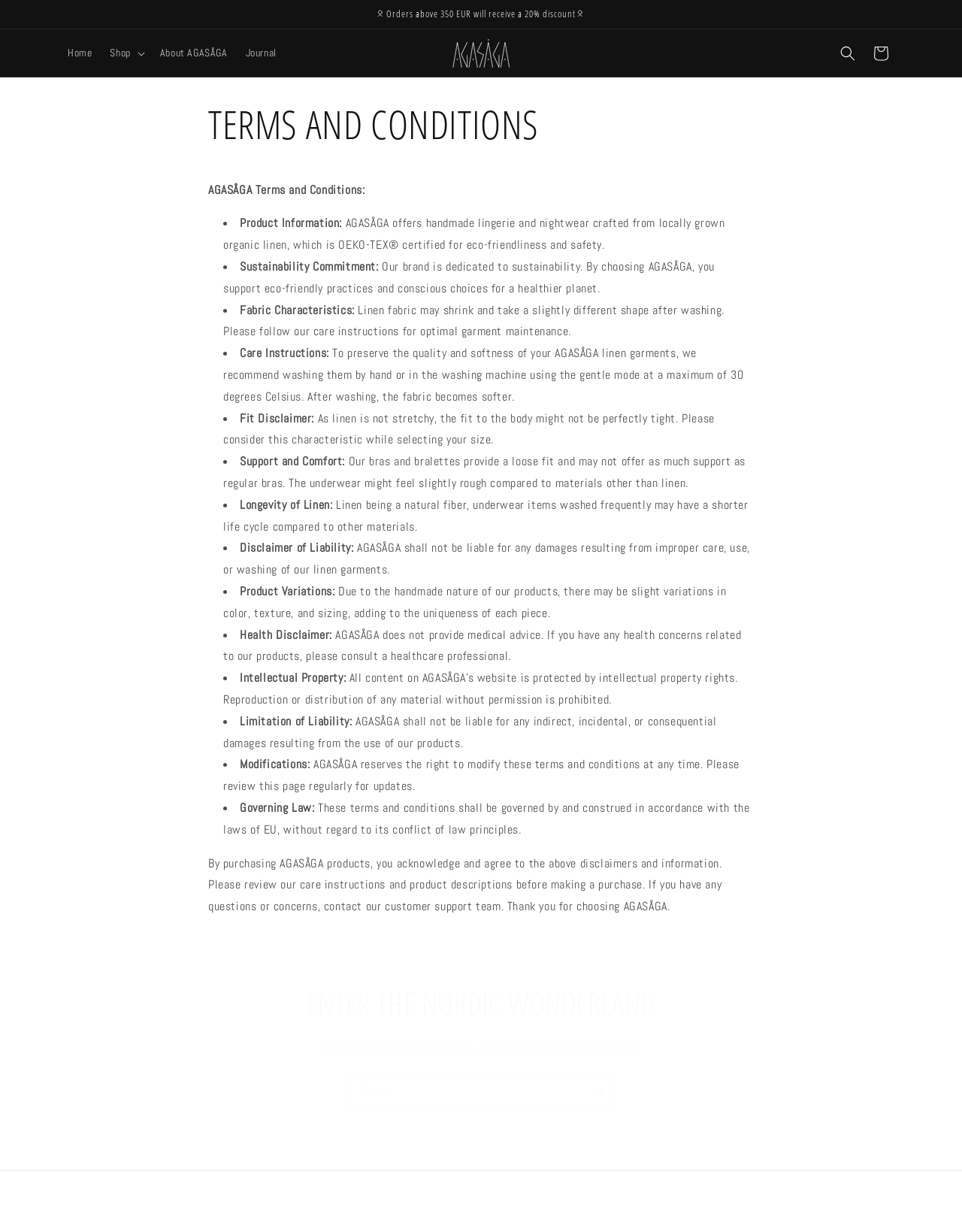Please identify the coordinates of the bounding box that should be clicked to fulfill this instruction: "View your cart".

[0.898, 0.03, 0.933, 0.056]